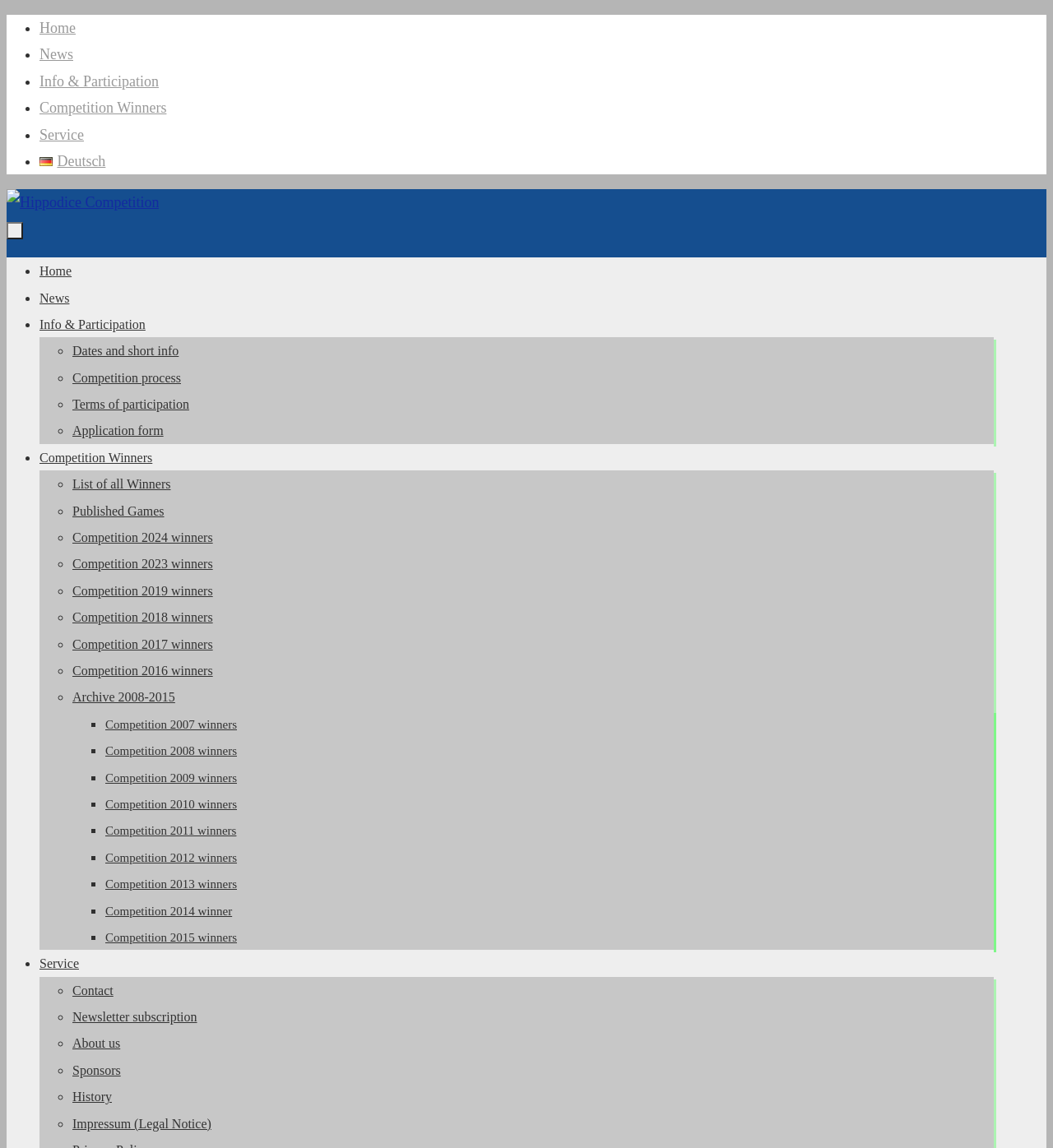Could you find the bounding box coordinates of the clickable area to complete this instruction: "Read the article about 'Fake Watches Buster Ig'"?

None